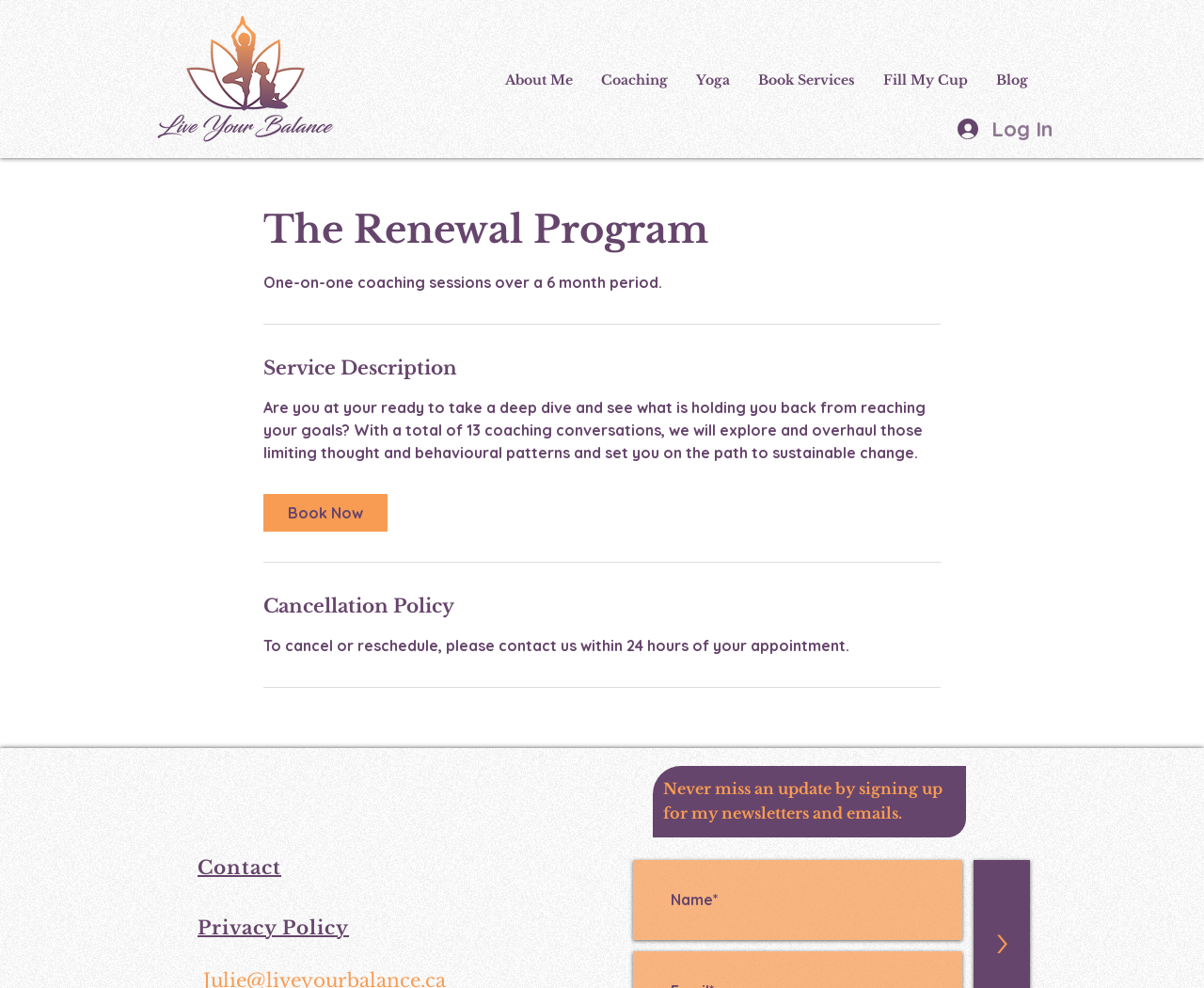How many coaching conversations are included in the program?
Using the information from the image, give a concise answer in one word or a short phrase.

13